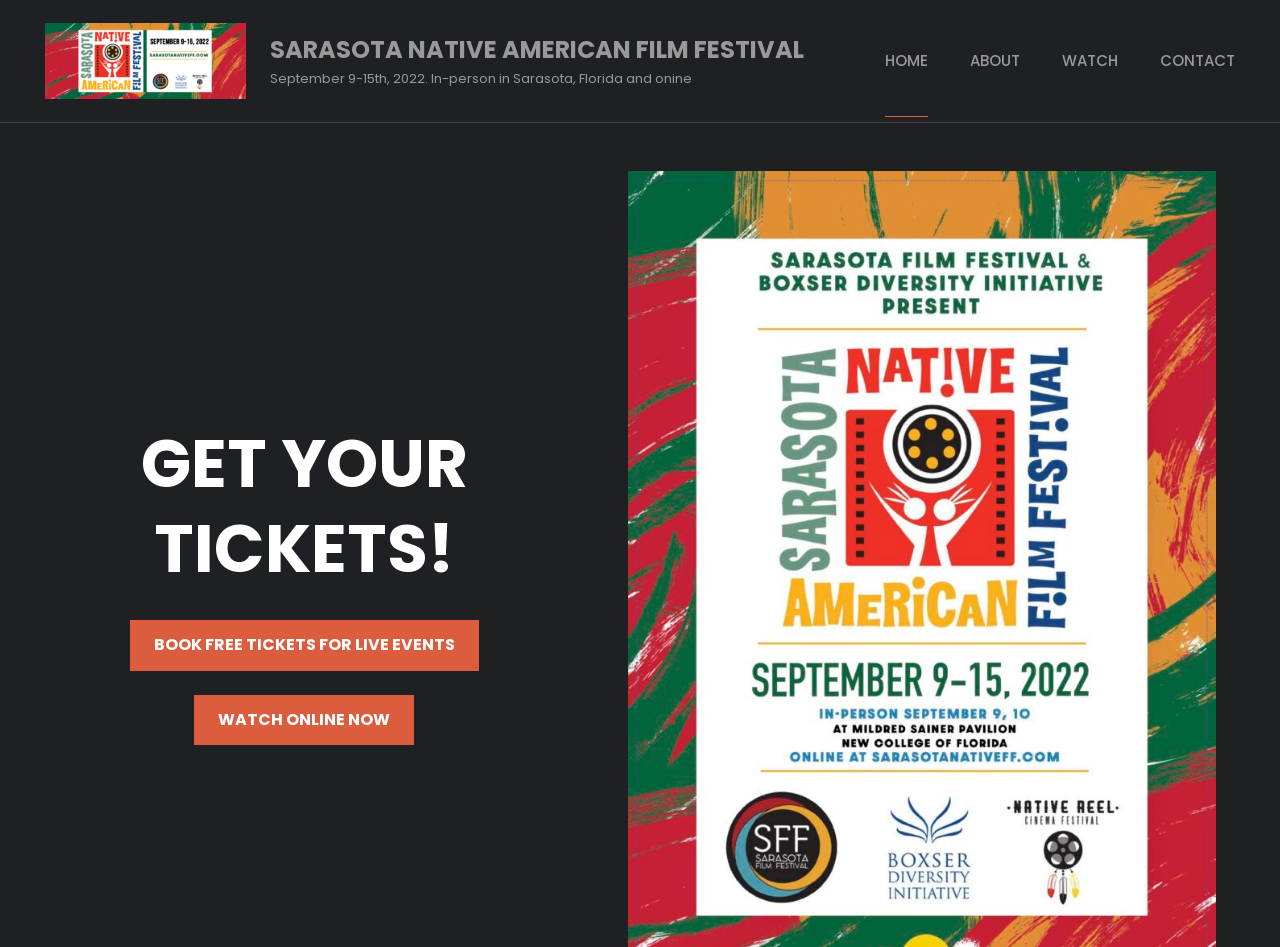What is the festival about?
Give a one-word or short phrase answer based on the image.

Native American films